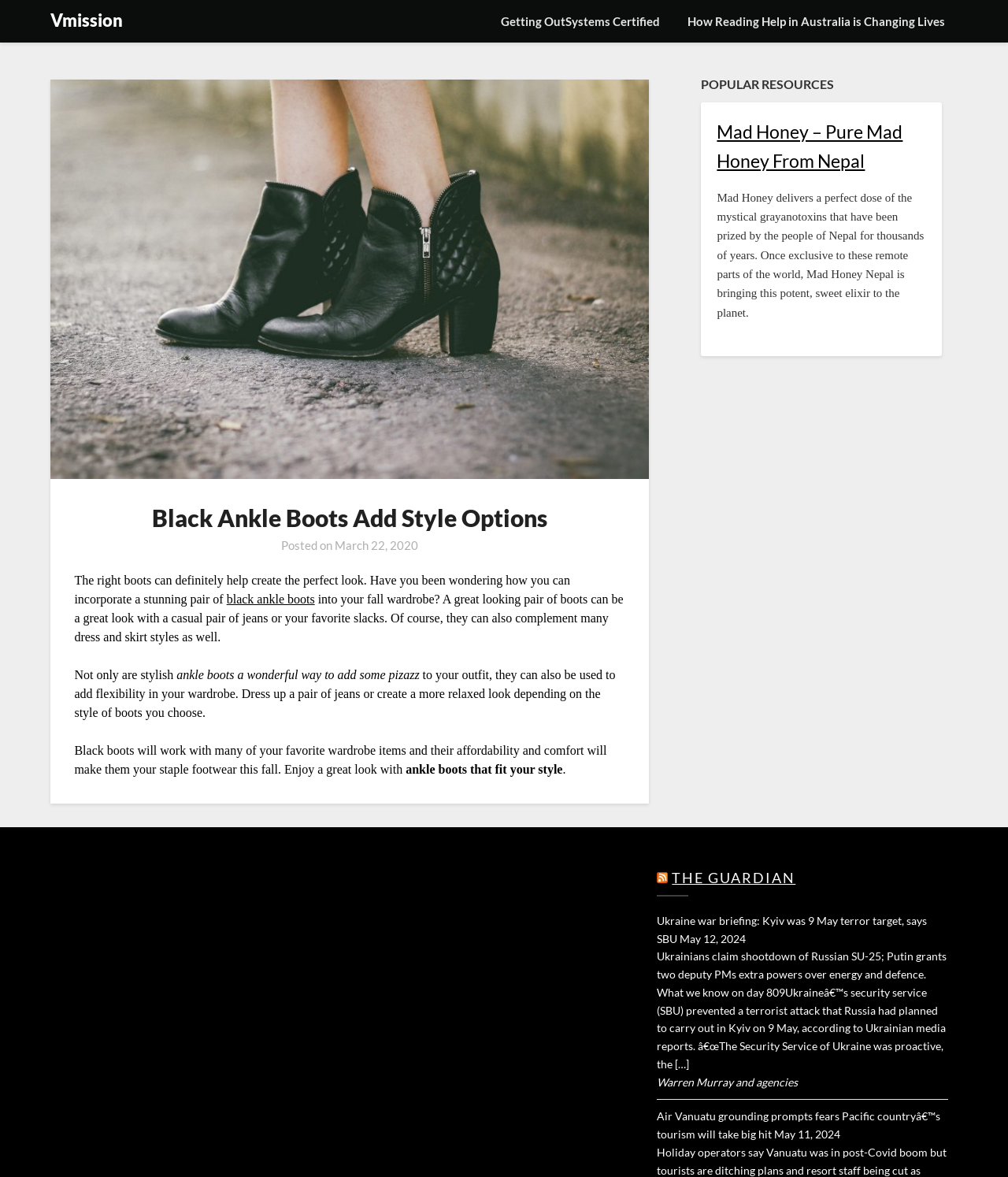Refer to the image and provide an in-depth answer to the question:
How many links are there in the 'POPULAR RESOURCES' section?

The 'POPULAR RESOURCES' section contains three links: 'Mad Honey – Pure Mad Honey From Nepal', 'RSS THE GUARDIAN', and 'Ukraine war briefing: Kyiv was 9 May terror target, says SBU'.